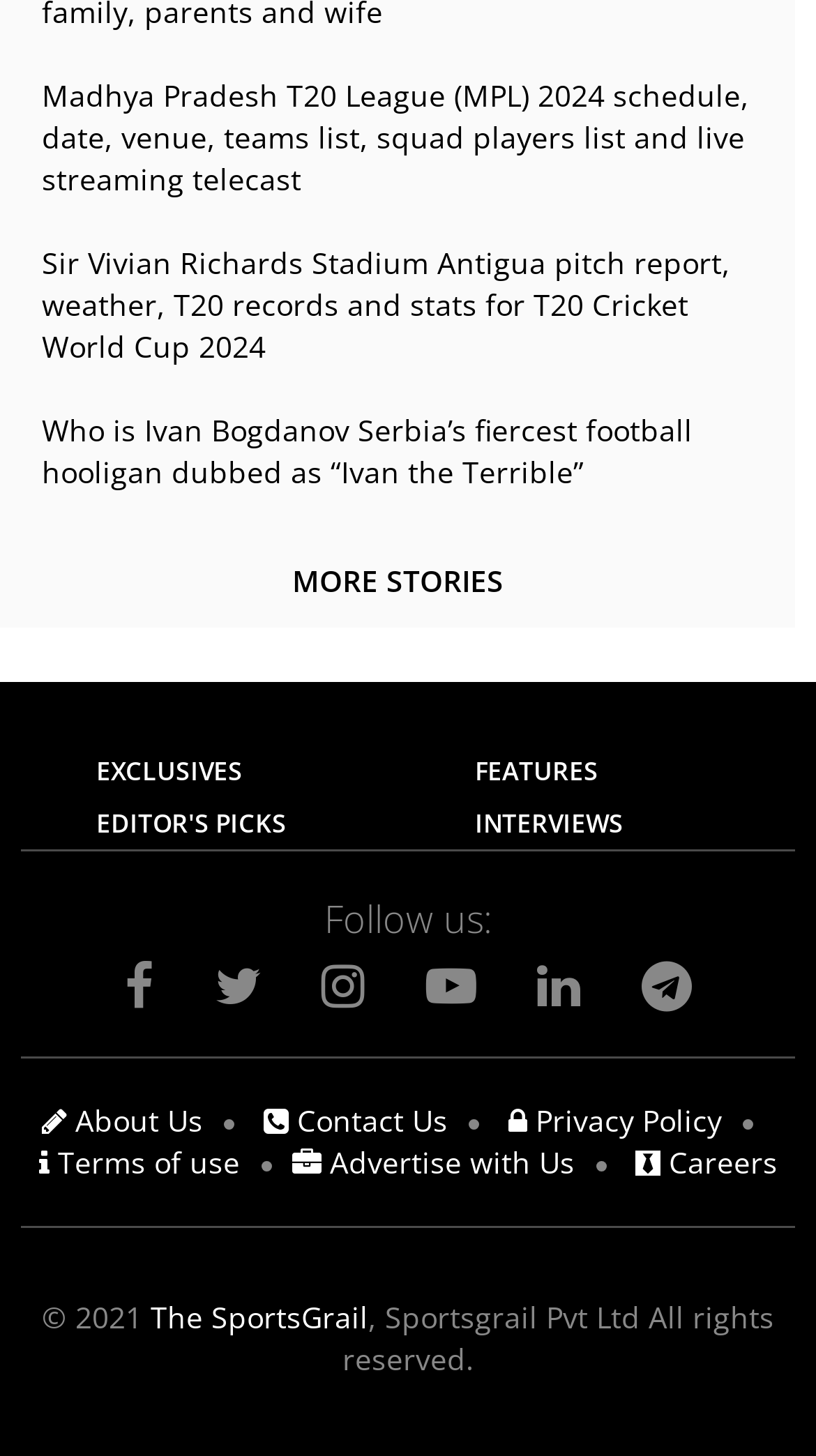How many social media links are available?
Please use the image to provide a one-word or short phrase answer.

6